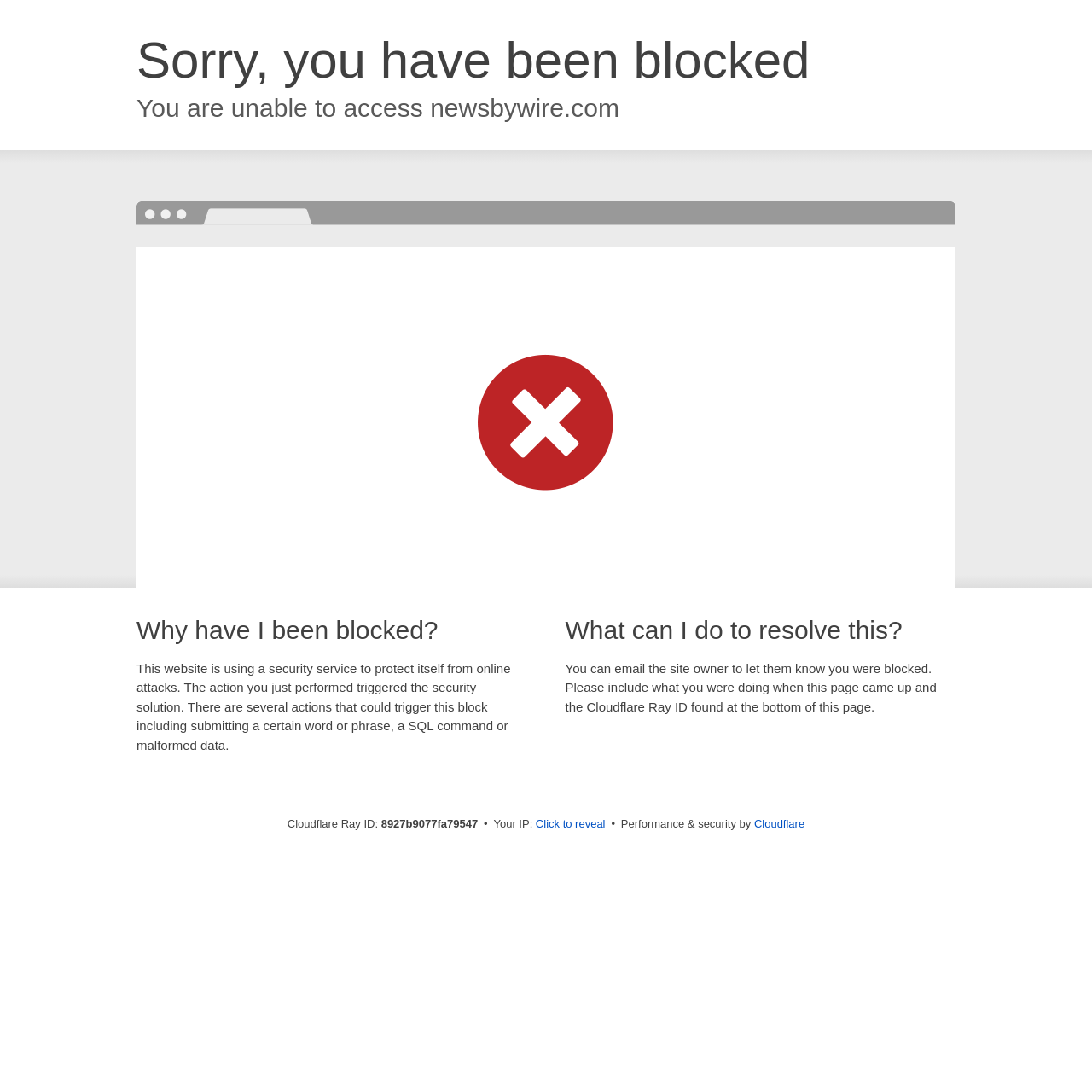What can I do to resolve the block?
Refer to the image and give a detailed answer to the query.

I inferred this answer by reading the StaticText element that says 'You can email the site owner to let them know you were blocked. Please include what you were doing when this page came up and the Cloudflare Ray ID found at the bottom of this page.' This text explains the steps to resolve the block, which includes emailing the site owner.